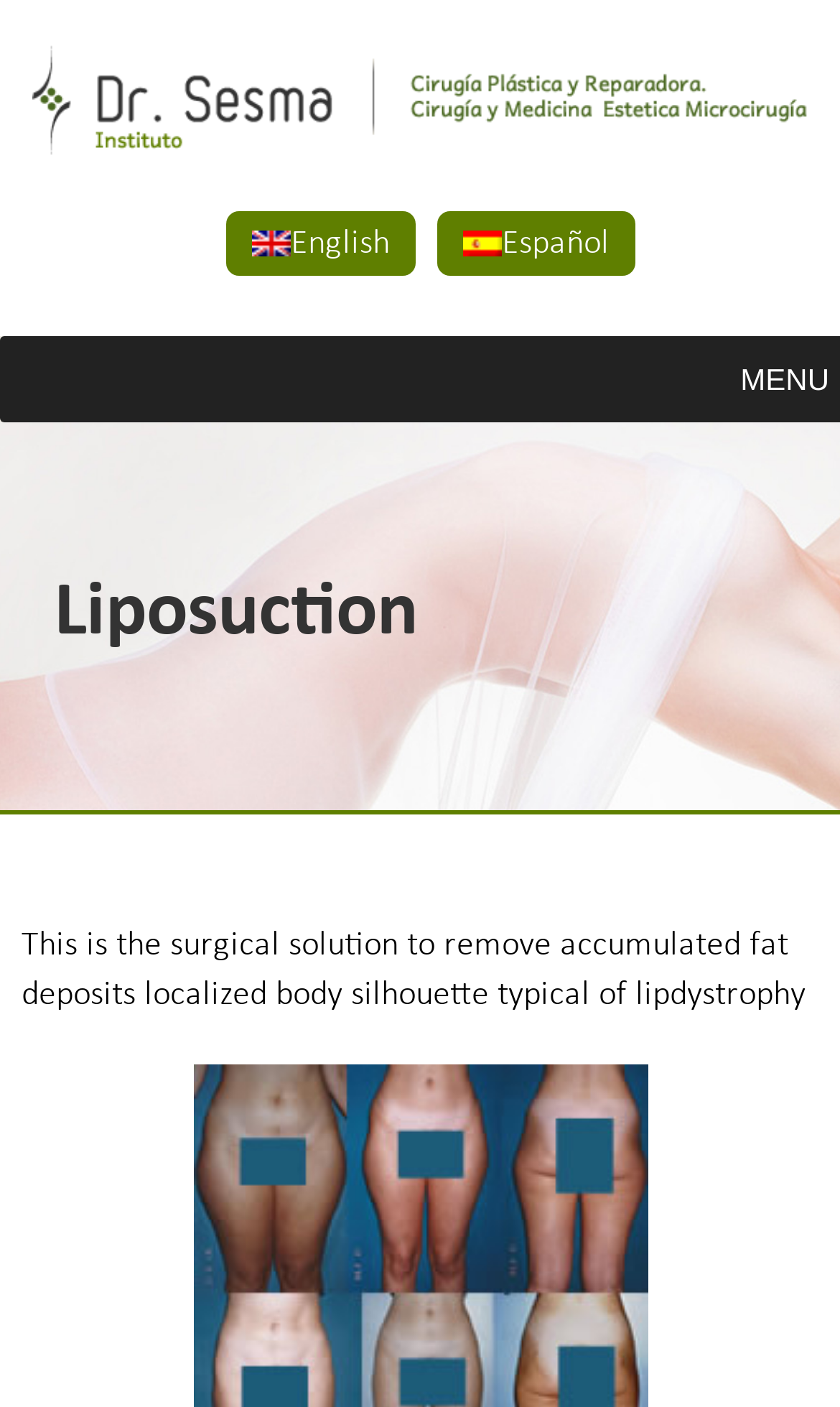Determine the bounding box coordinates of the UI element described below. Use the format (top-left x, top-left y, bottom-right x, bottom-right y) with floating point numbers between 0 and 1: Español

[0.526, 0.153, 0.751, 0.194]